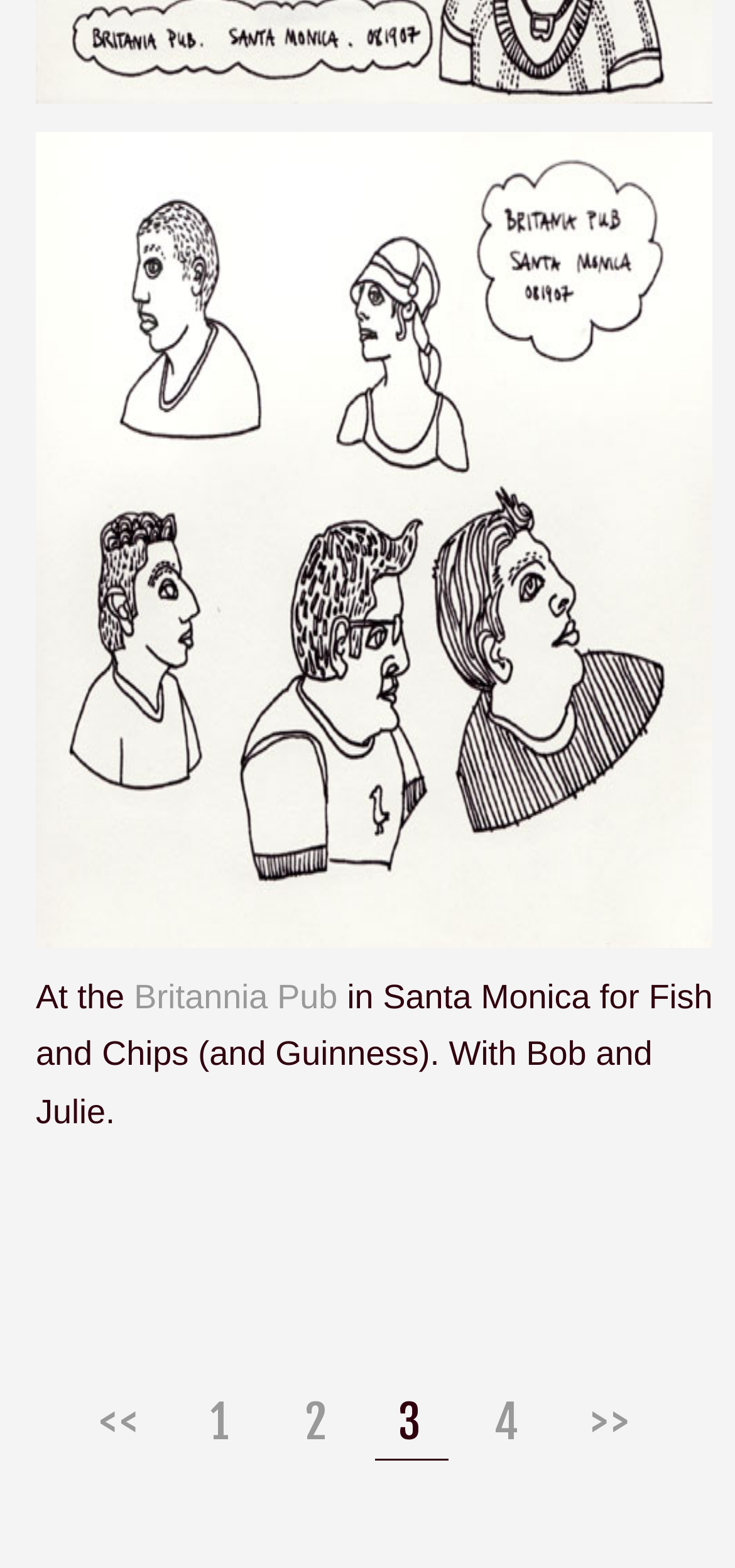For the element described, predict the bounding box coordinates as (top-left x, top-left y, bottom-right x, bottom-right y). All values should be between 0 and 1. Element description: Britannia Pub

[0.182, 0.623, 0.459, 0.647]